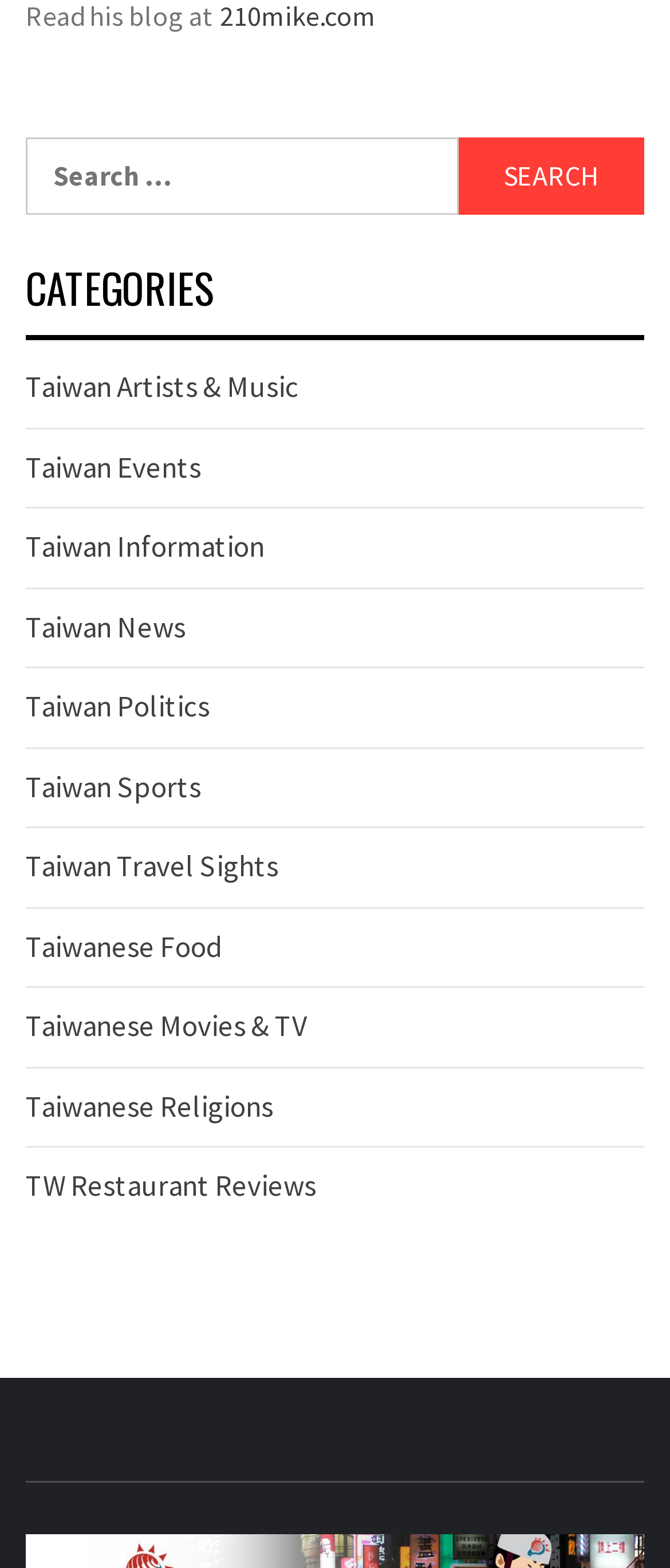Show the bounding box coordinates of the element that should be clicked to complete the task: "Browse Taiwan News".

[0.038, 0.388, 0.277, 0.412]